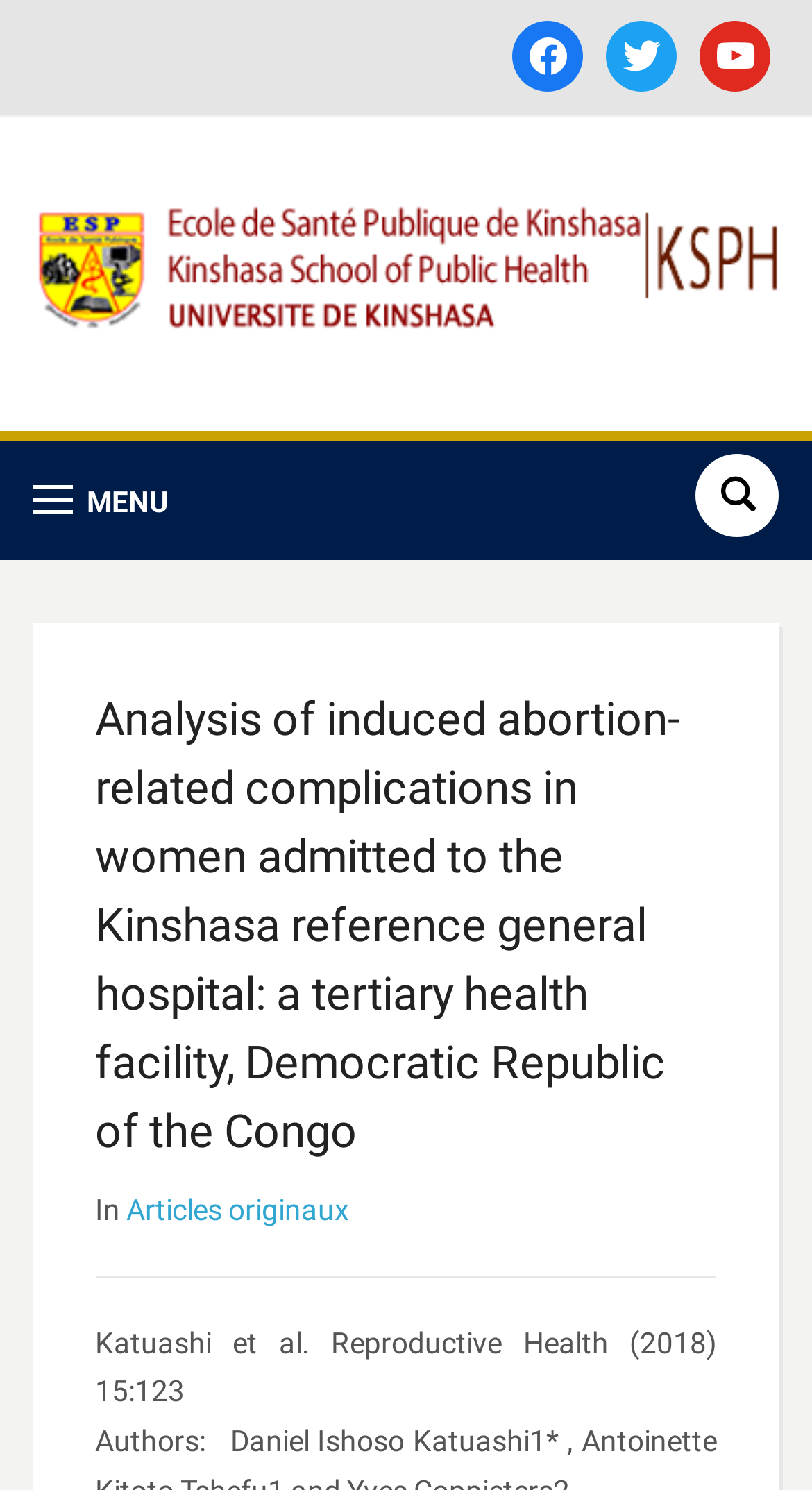Provide your answer to the question using just one word or phrase: What is the publication year of the article?

2018